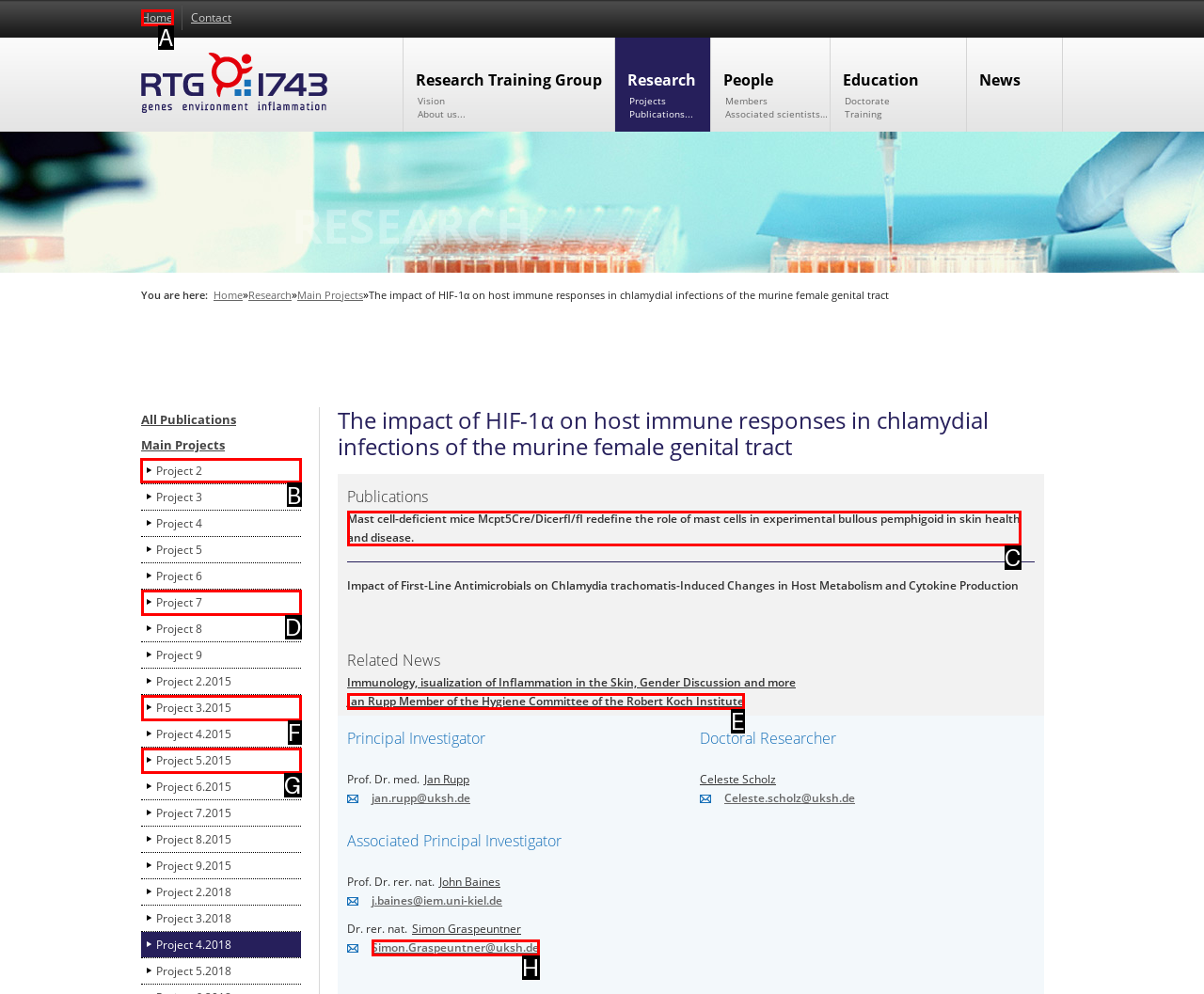Indicate the UI element to click to perform the task: Click on 'True that you are planning a Trip to a National Park?'. Reply with the letter corresponding to the chosen element.

None